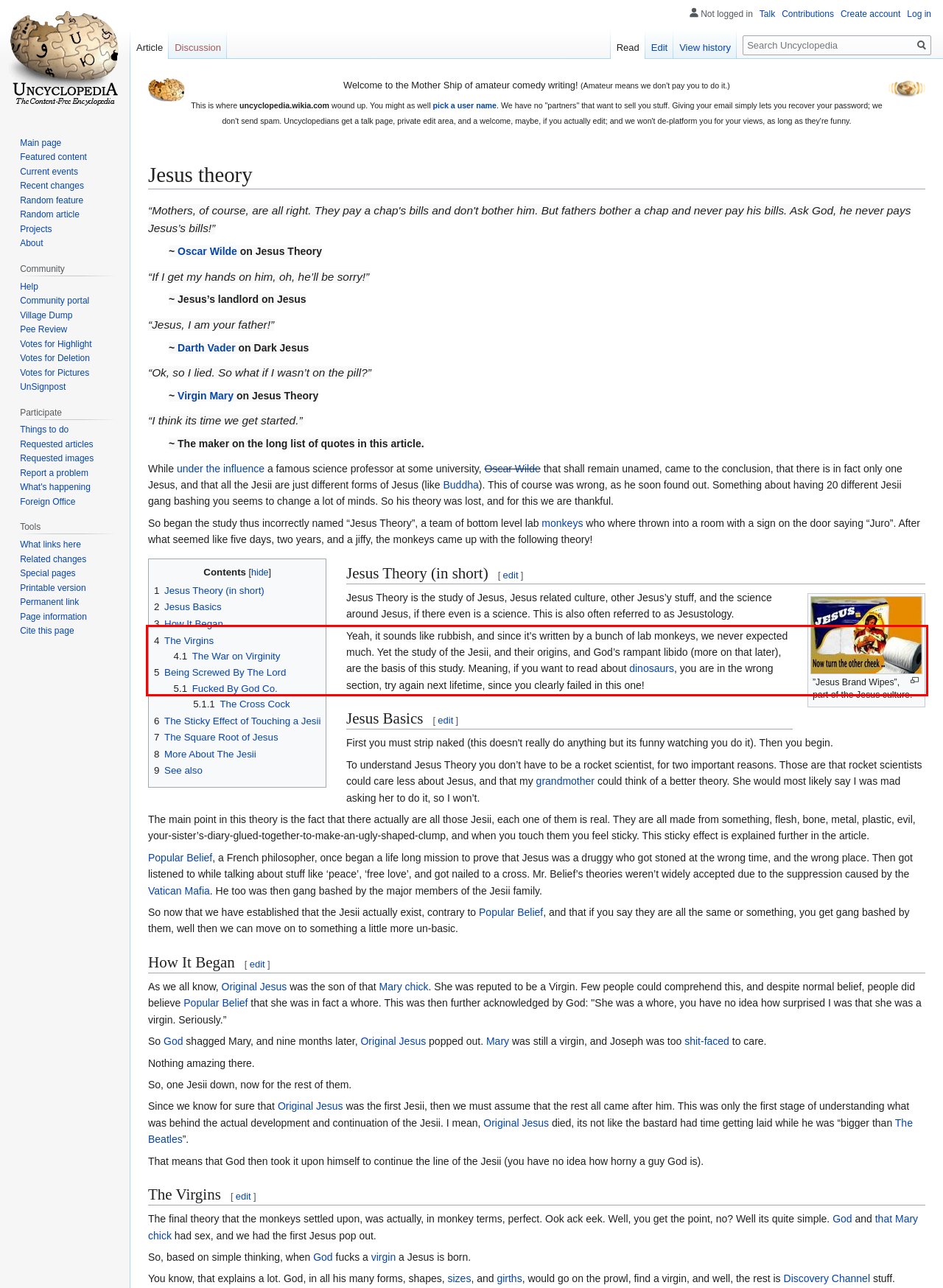You are provided with a webpage screenshot that includes a red rectangle bounding box. Extract the text content from within the bounding box using OCR.

Yeah, it sounds like rubbish, and since it’s written by a bunch of lab monkeys, we never expected much. Yet the study of the Jesii, and their origins, and God’s rampant libido (more on that later), are the basis of this study. Meaning, if you want to read about dinosaurs, you are in the wrong section, try again next lifetime, since you clearly failed in this one!